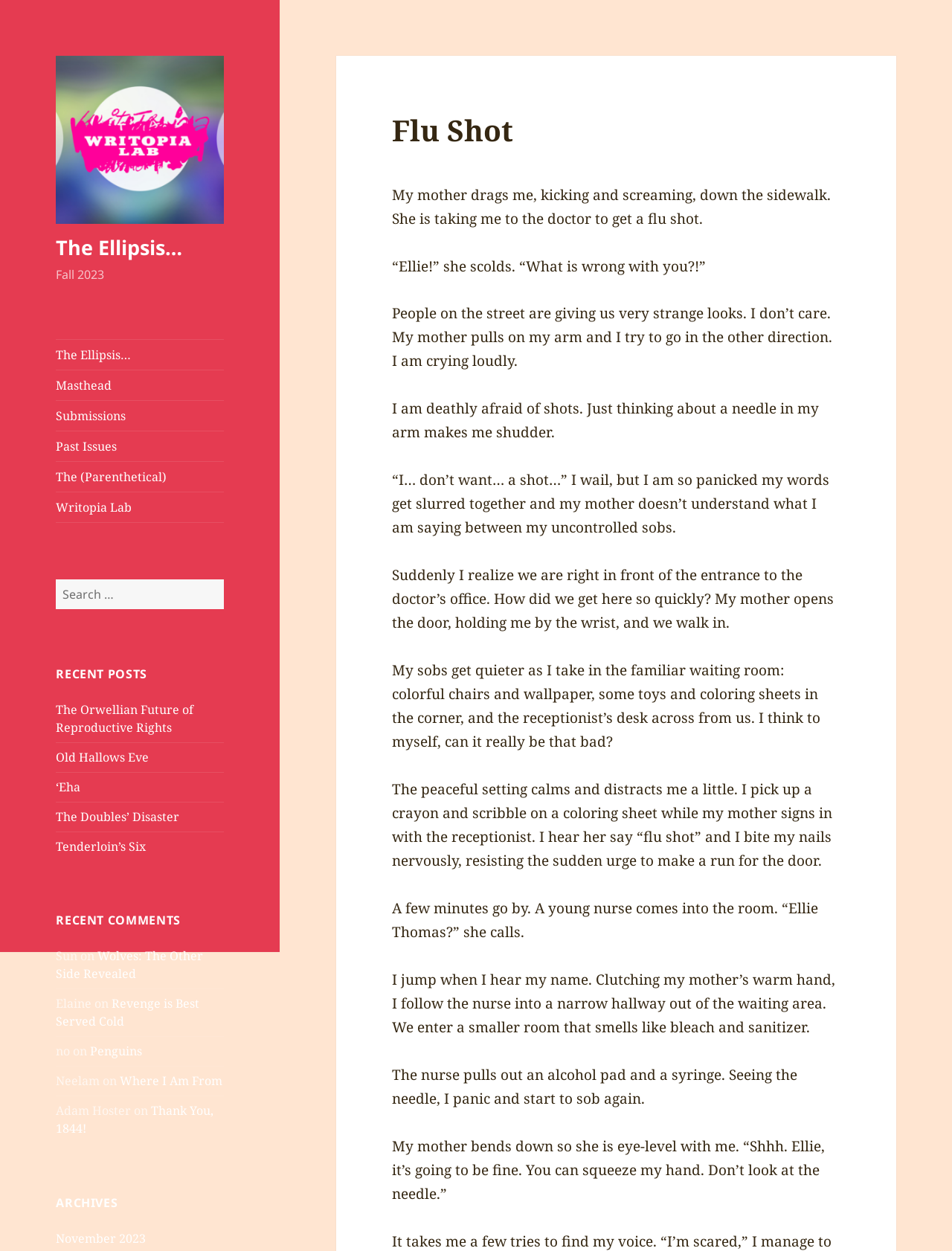What is the doctor's office setting described as? Based on the screenshot, please respond with a single word or phrase.

Colorful and peaceful